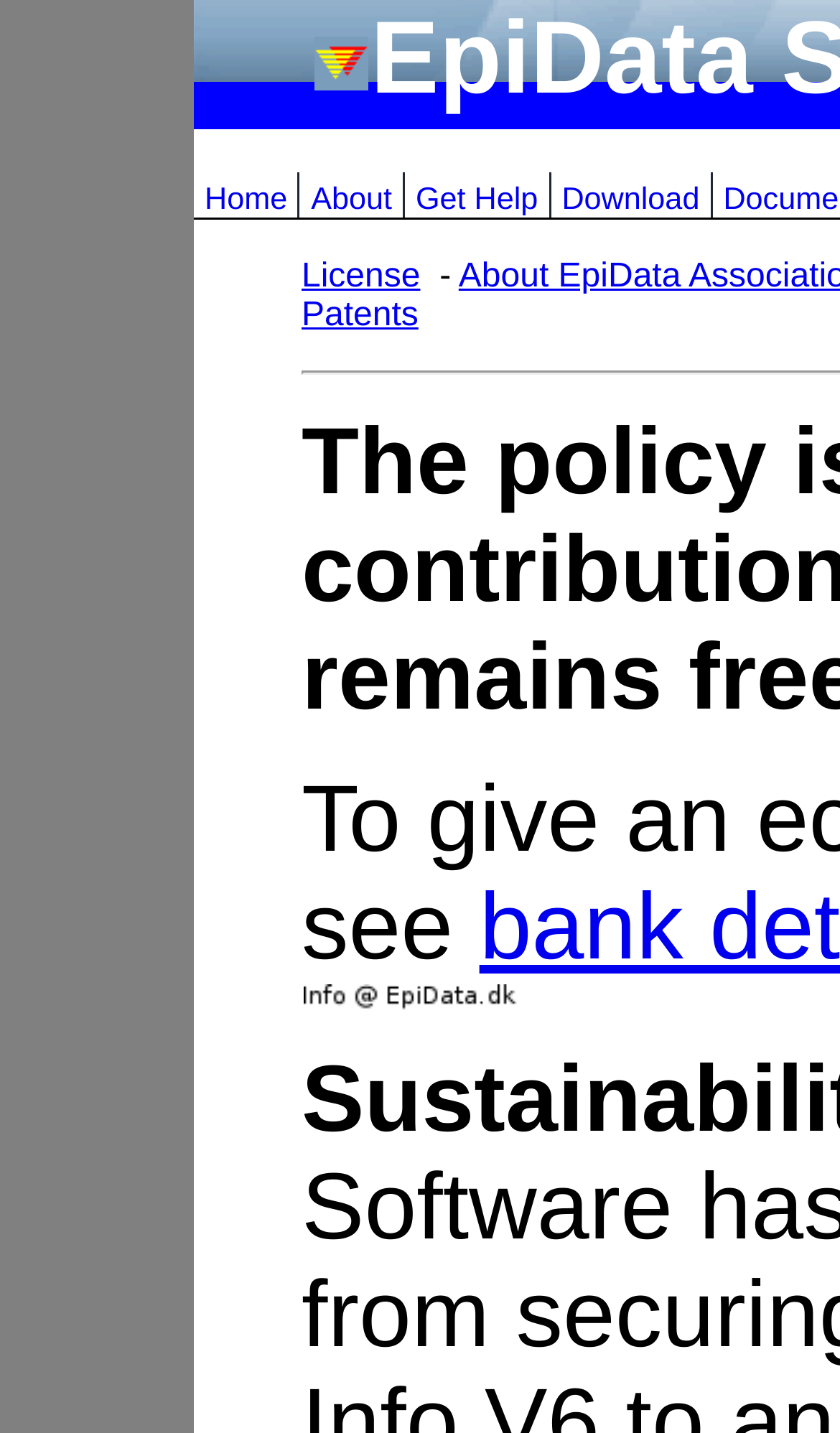How many images are there on the webpage?
Provide a one-word or short-phrase answer based on the image.

2